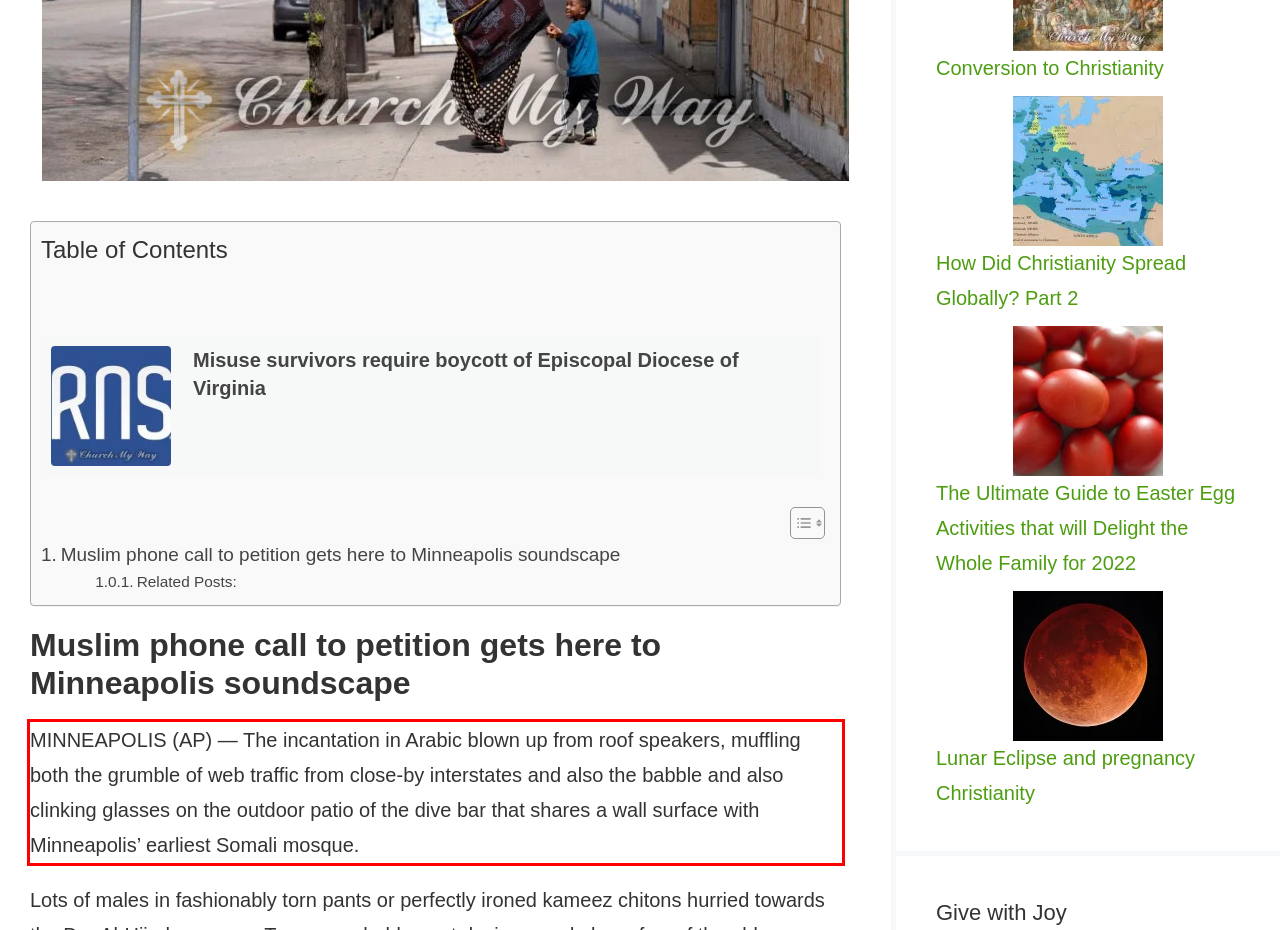Given the screenshot of the webpage, identify the red bounding box, and recognize the text content inside that red bounding box.

MINNEAPOLIS (AP) — The incantation in Arabic blown up from roof speakers, muffling both the grumble of web traffic from close-by interstates and also the babble and also clinking glasses on the outdoor patio of the dive bar that shares a wall surface with Minneapolis’ earliest Somali mosque.